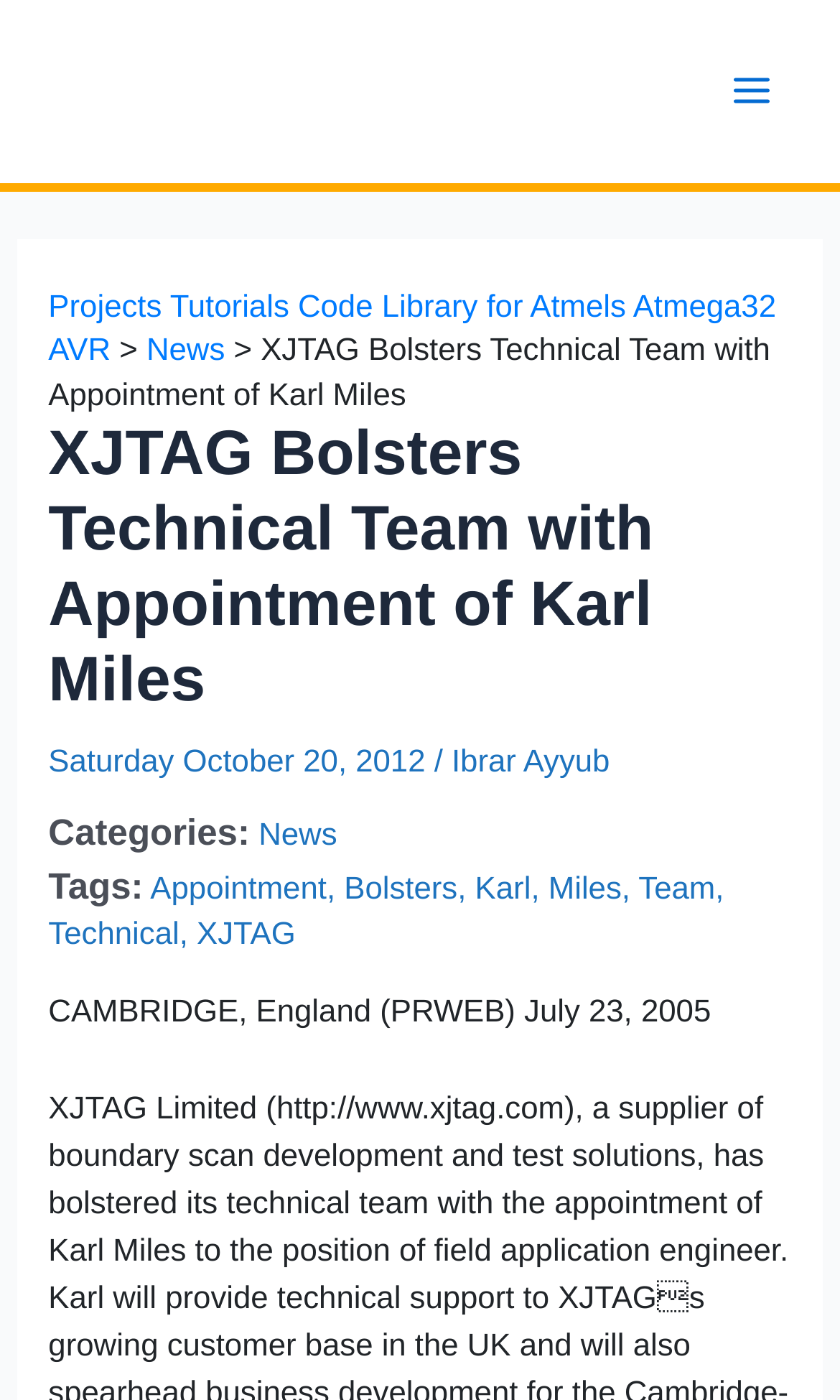From the screenshot, find the bounding box of the UI element matching this description: "Karl". Supply the bounding box coordinates in the form [left, top, right, bottom], each a float between 0 and 1.

[0.565, 0.623, 0.632, 0.648]